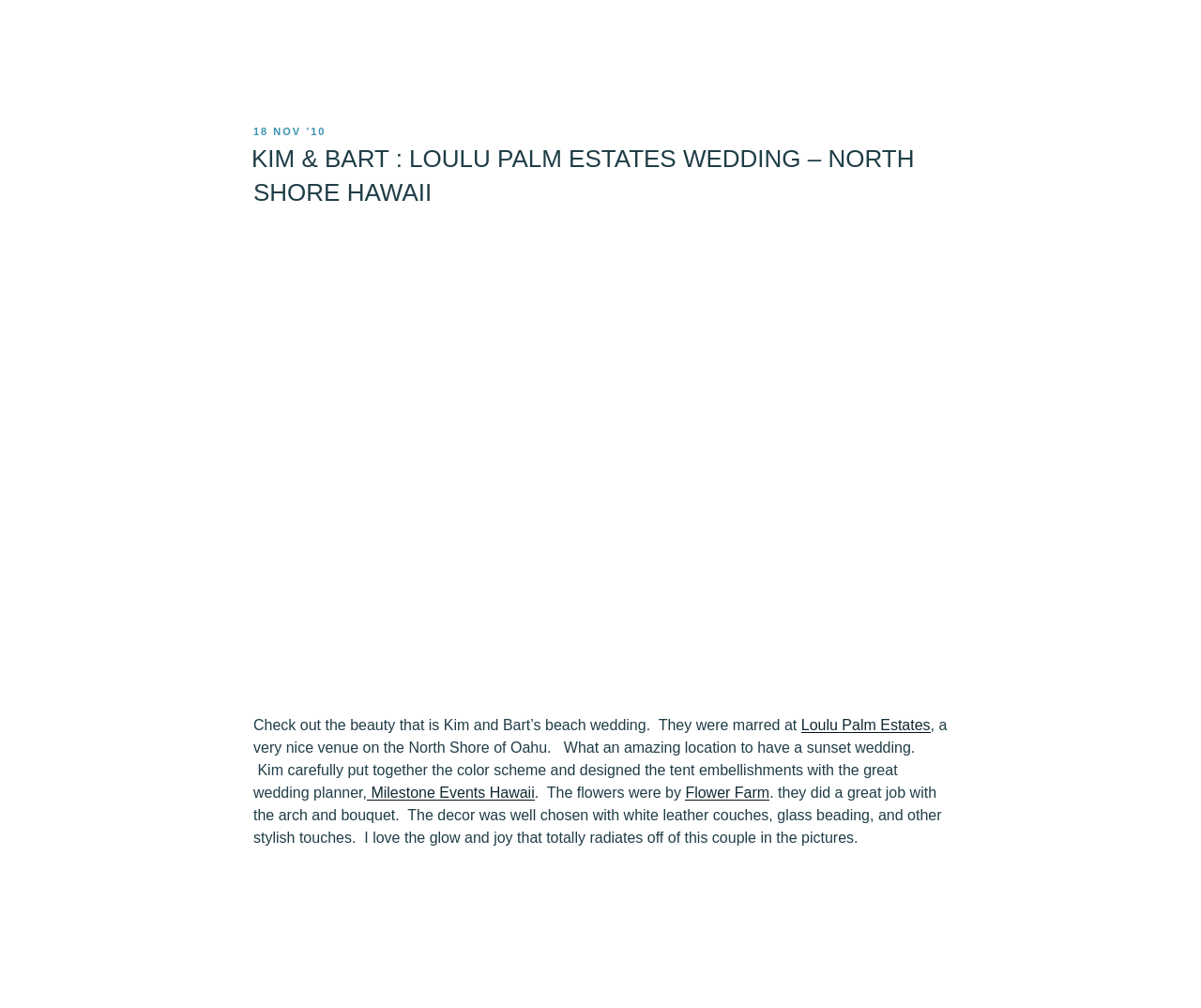Using the provided element description "Flower Farm", determine the bounding box coordinates of the UI element.

[0.571, 0.778, 0.641, 0.794]